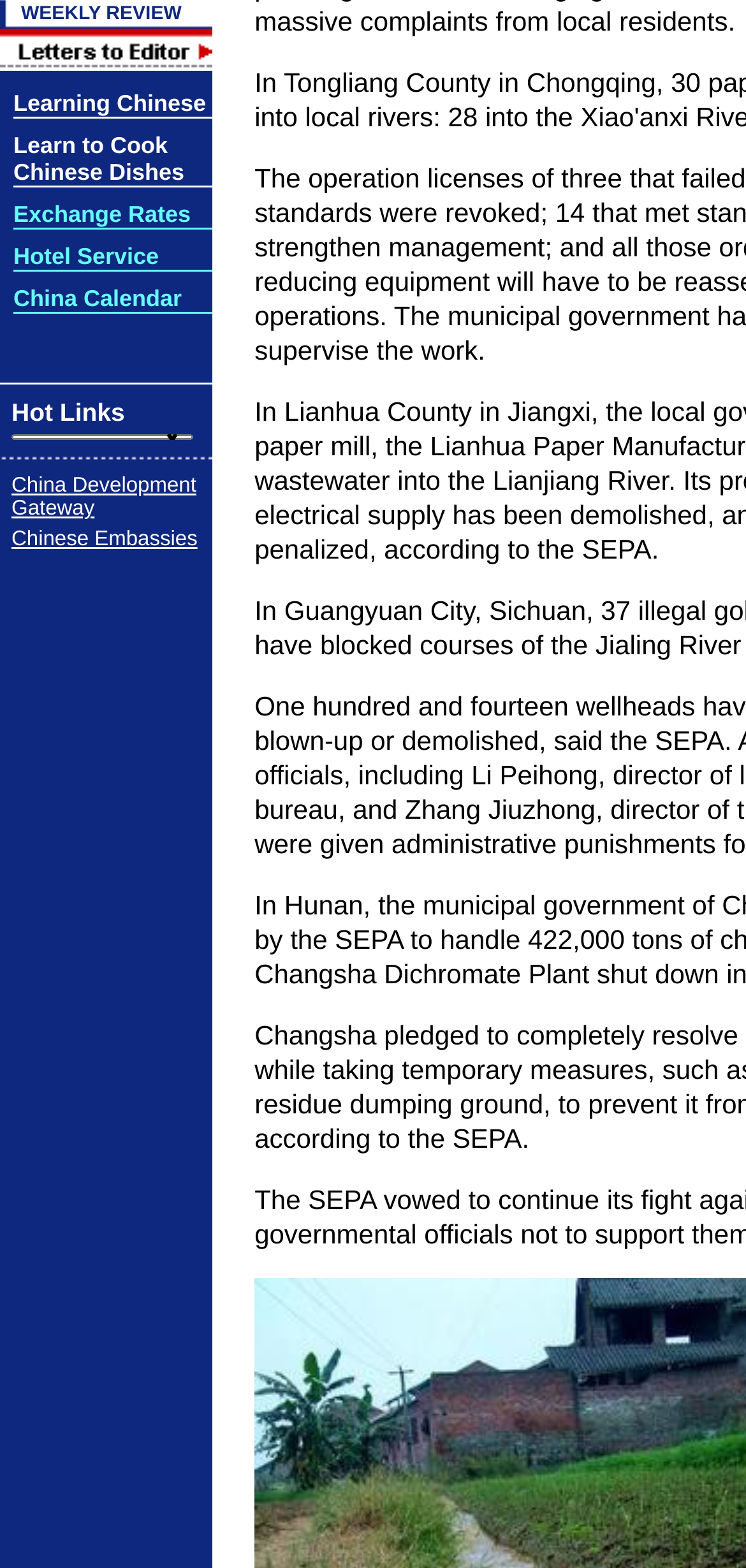Using the element description: "Learn to Cook Chinese Dishes", determine the bounding box coordinates for the specified UI element. The coordinates should be four float numbers between 0 and 1, [left, top, right, bottom].

[0.018, 0.088, 0.247, 0.118]